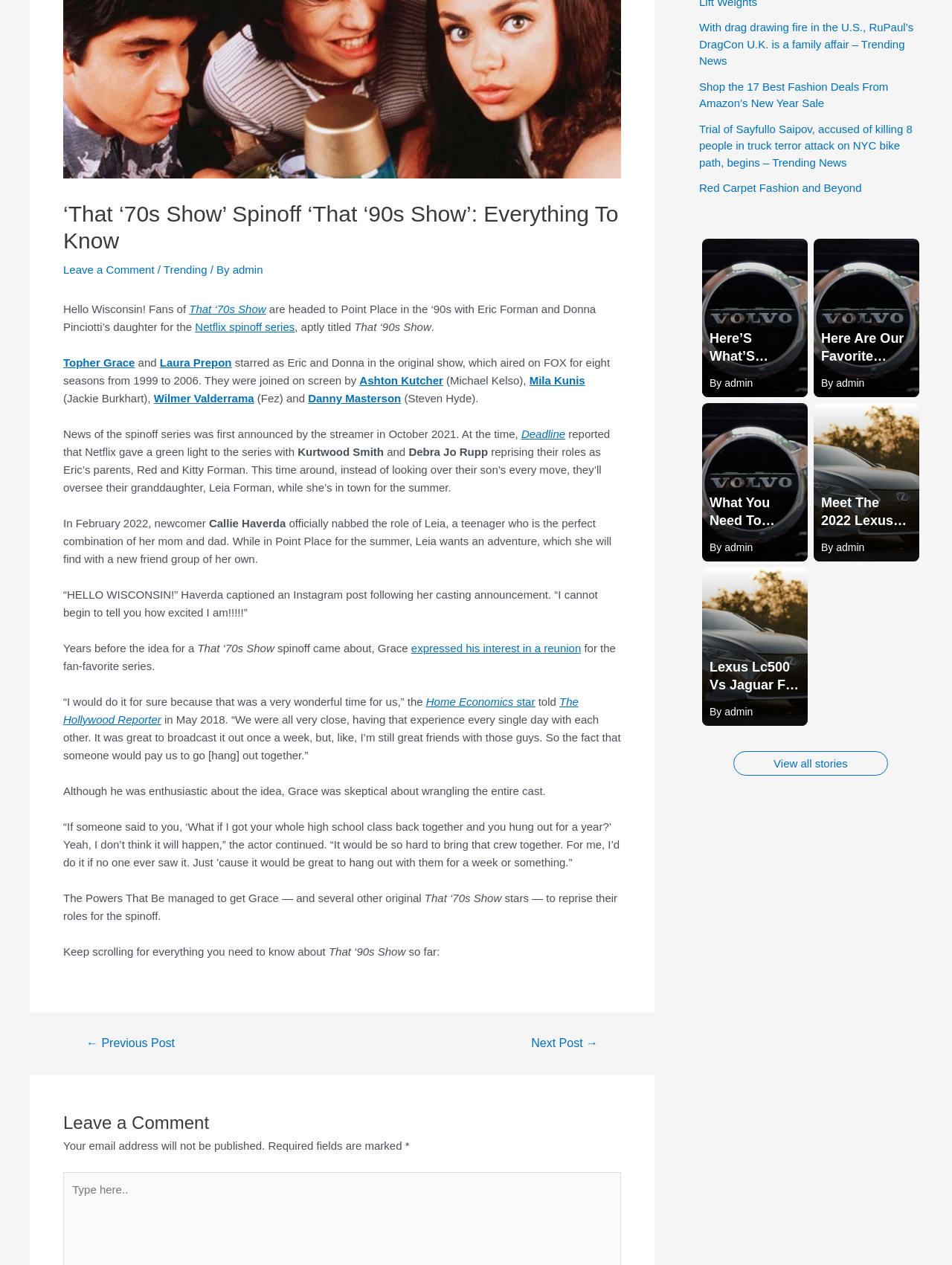Bounding box coordinates are specified in the format (top-left x, top-left y, bottom-right x, bottom-right y). All values are floating point numbers bounded between 0 and 1. Please provide the bounding box coordinate of the region this sentence describes: Laura Prepon

[0.168, 0.281, 0.243, 0.291]